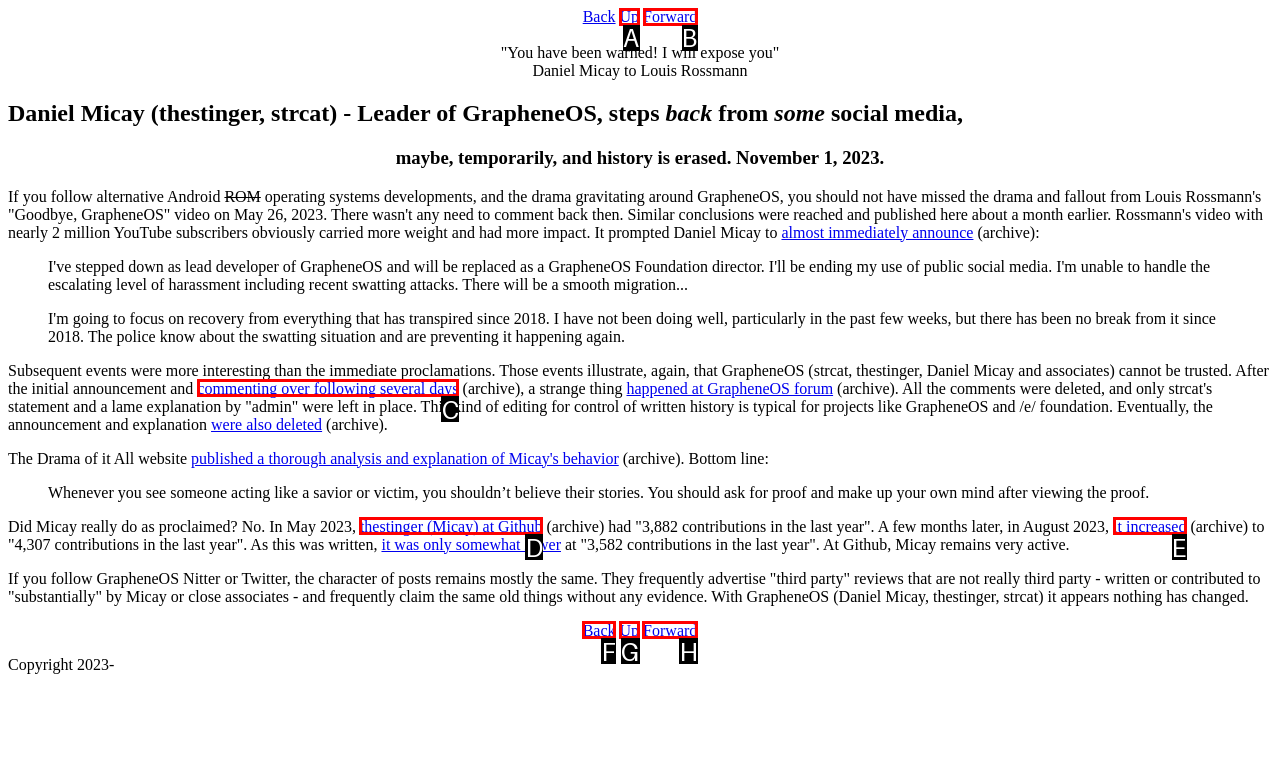Indicate which HTML element you need to click to complete the task: Click the 'Forward' link. Provide the letter of the selected option directly.

H